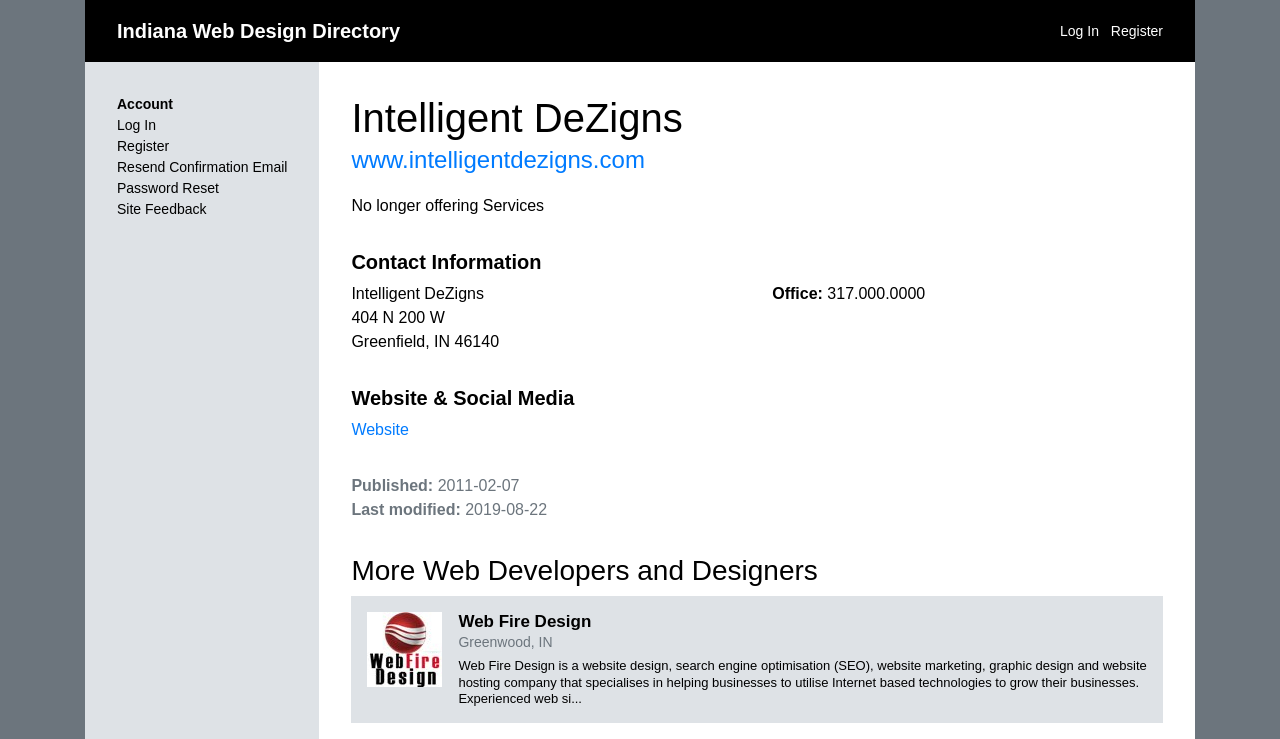Please predict the bounding box coordinates of the element's region where a click is necessary to complete the following instruction: "call office". The coordinates should be represented by four float numbers between 0 and 1, i.e., [left, top, right, bottom].

[0.646, 0.386, 0.723, 0.409]